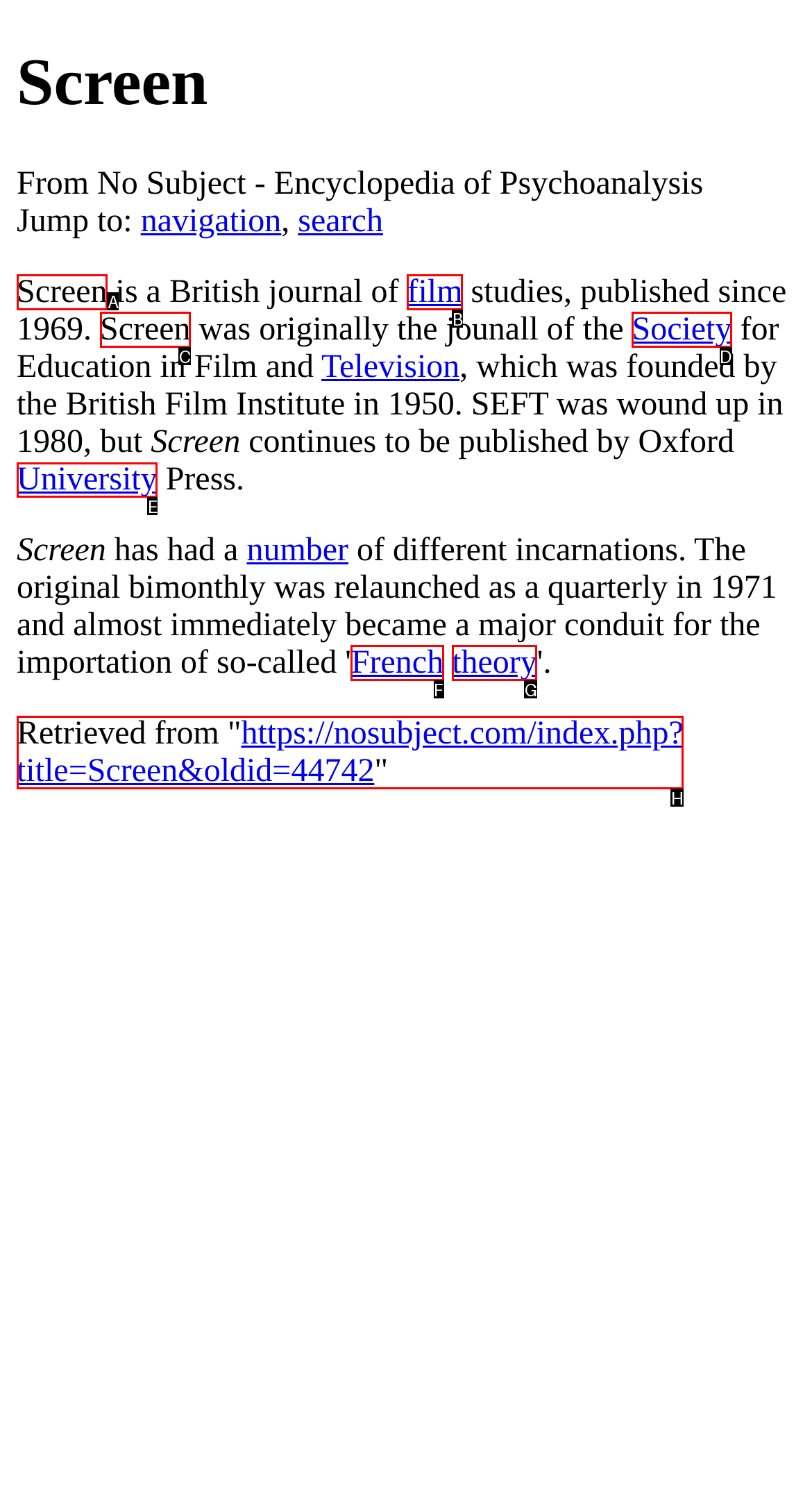Identify the appropriate lettered option to execute the following task: Visit the Oxford University Press website
Respond with the letter of the selected choice.

E